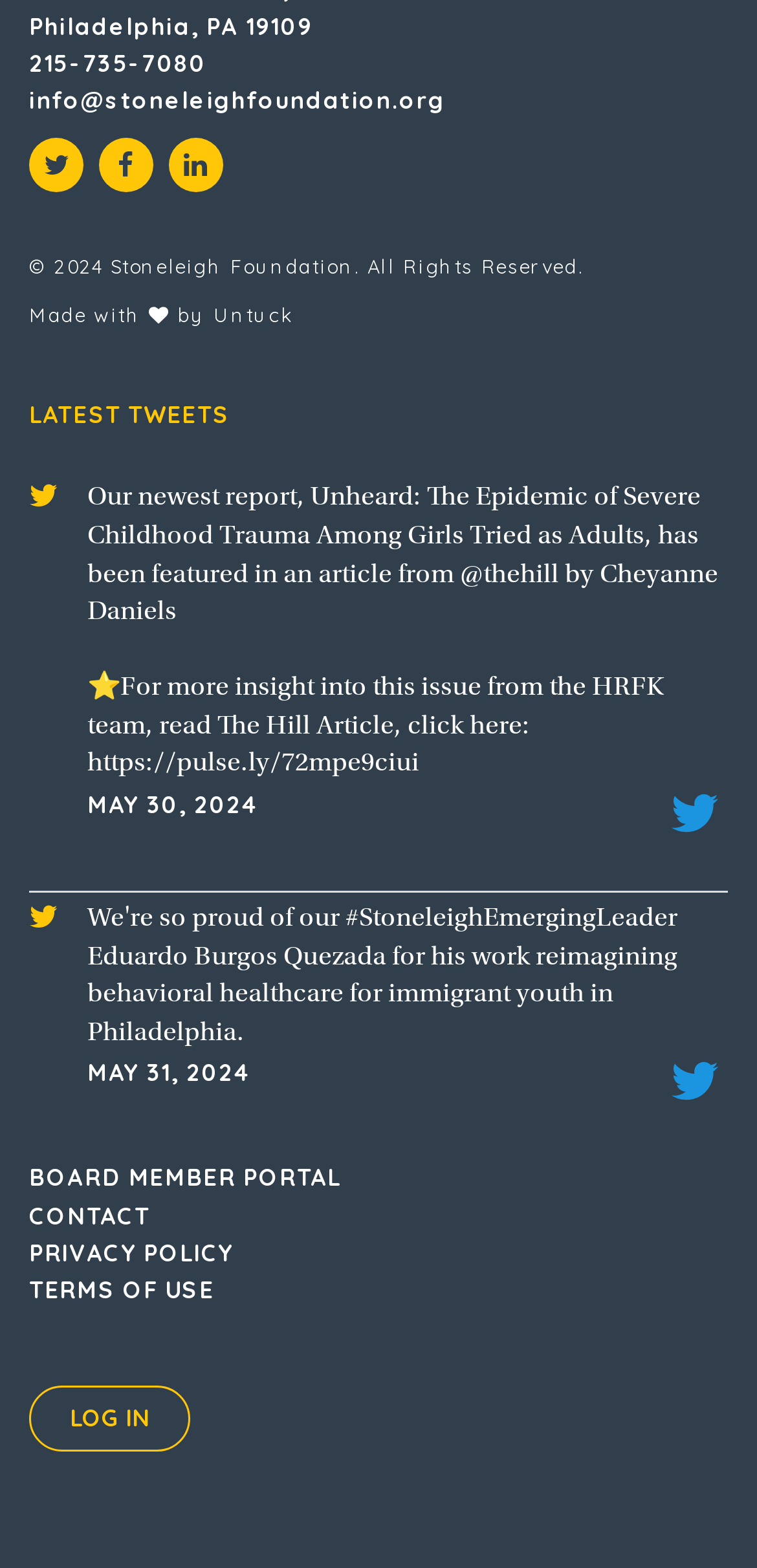Please find the bounding box coordinates of the element that you should click to achieve the following instruction: "Click the Install and update link". The coordinates should be presented as four float numbers between 0 and 1: [left, top, right, bottom].

None